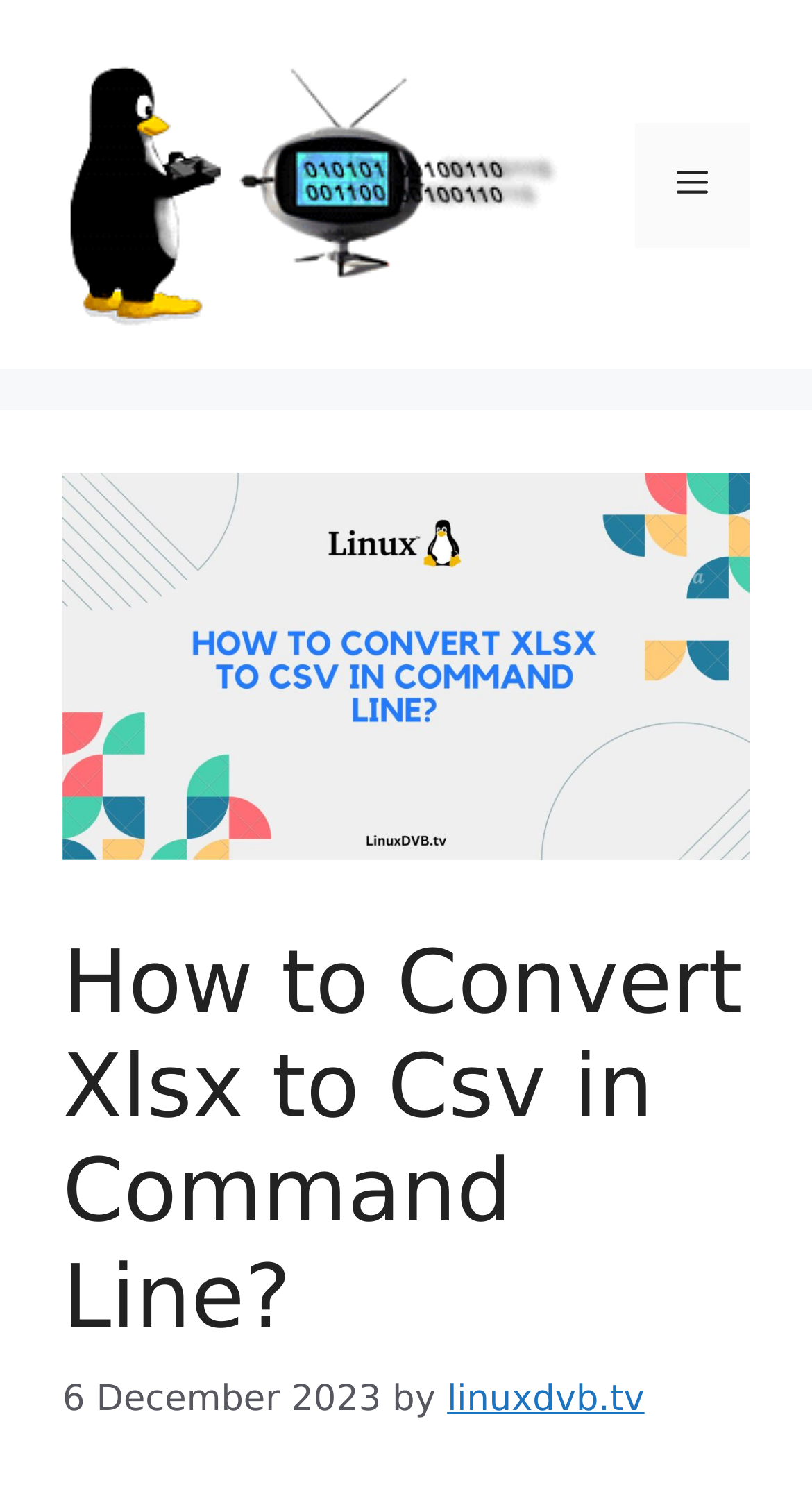What is the purpose of the button at the top right corner?
From the details in the image, provide a complete and detailed answer to the question.

The button at the top right corner of the webpage is a navigation element with a bounding box coordinate of [0.782, 0.082, 0.923, 0.165]. It is labeled as 'Menu' and is used to toggle the primary menu.